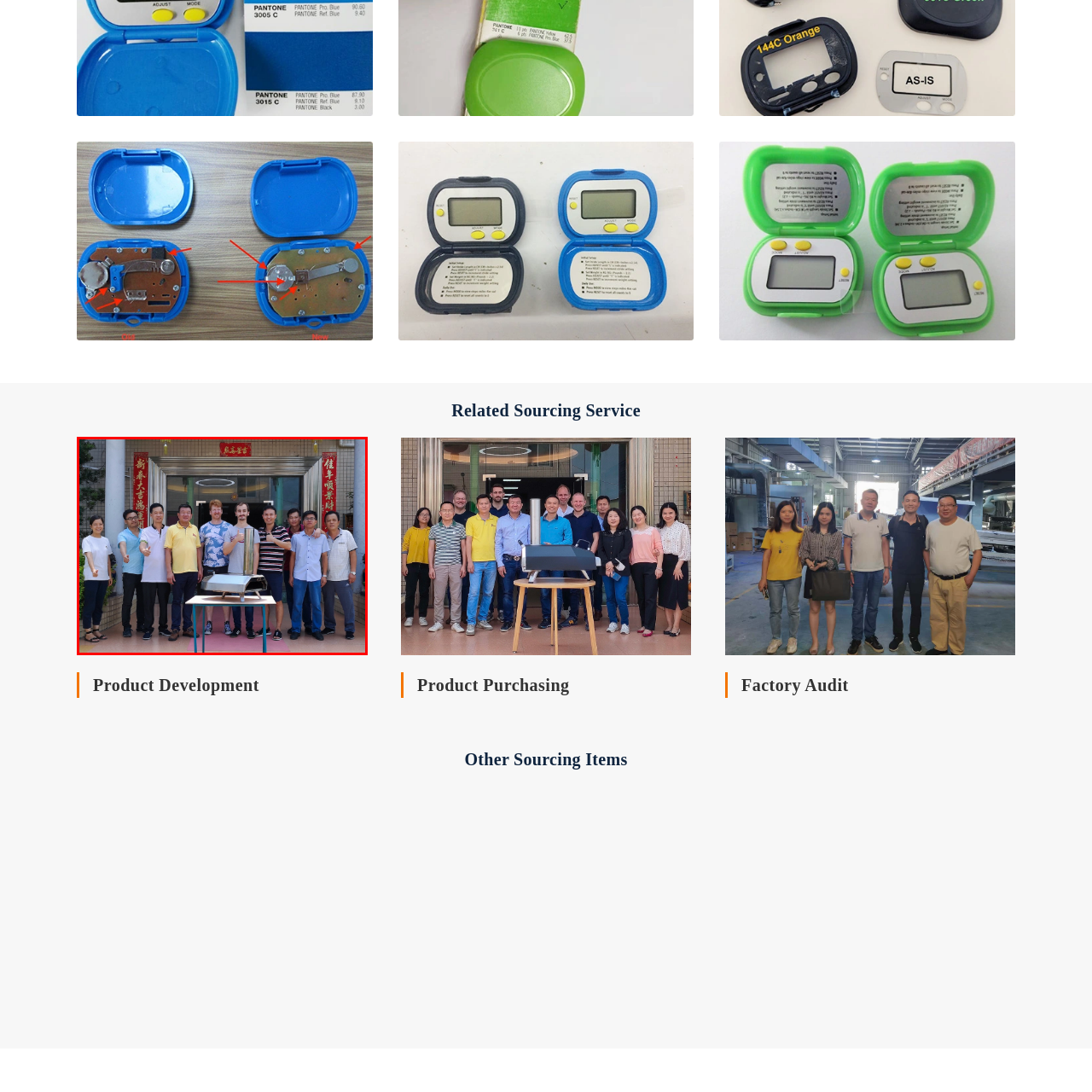Give a comprehensive description of the picture highlighted by the red border.

The image captures a lively group of individuals posing together outdoors. The setting features a welcoming entrance adorned with traditional Chinese decorations and red banners. In the center, a table showcases a sleek metallic object, possibly a kitchen appliance, drawing attention amidst the gathering. 

The group includes a diverse mix of people: some dressed casually, while others are in more formal attire, indicating a blend of work and social interaction. Notably, one individual stands out with a distinctive mustache and casual clothing, suggesting a sense of camaraderie and celebration among the participants. 

This image likely communicates a sense of teamwork and collaboration, possibly in the context of a business development or product showcase, emphasizing a moment of connection and achievement. The vibrant atmosphere hints at a successful gathering focused on innovation and community within the framework of product development or purchasing.